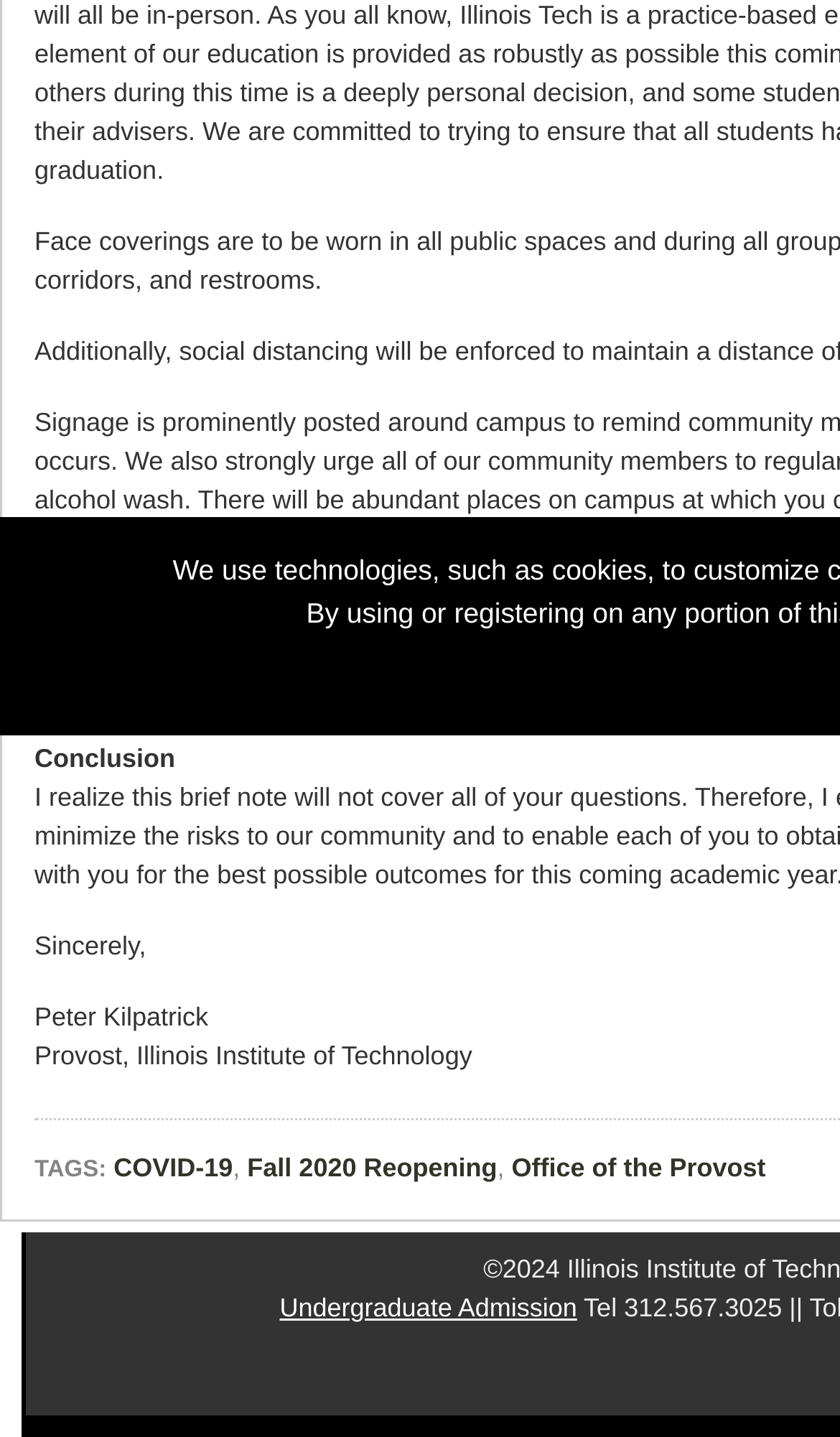What is the link mentioned below the conclusion section?
Utilize the information in the image to give a detailed answer to the question.

The webpage contains a link 'Undergraduate Admission' below the conclusion section, which is likely a link to a related webpage or resource.